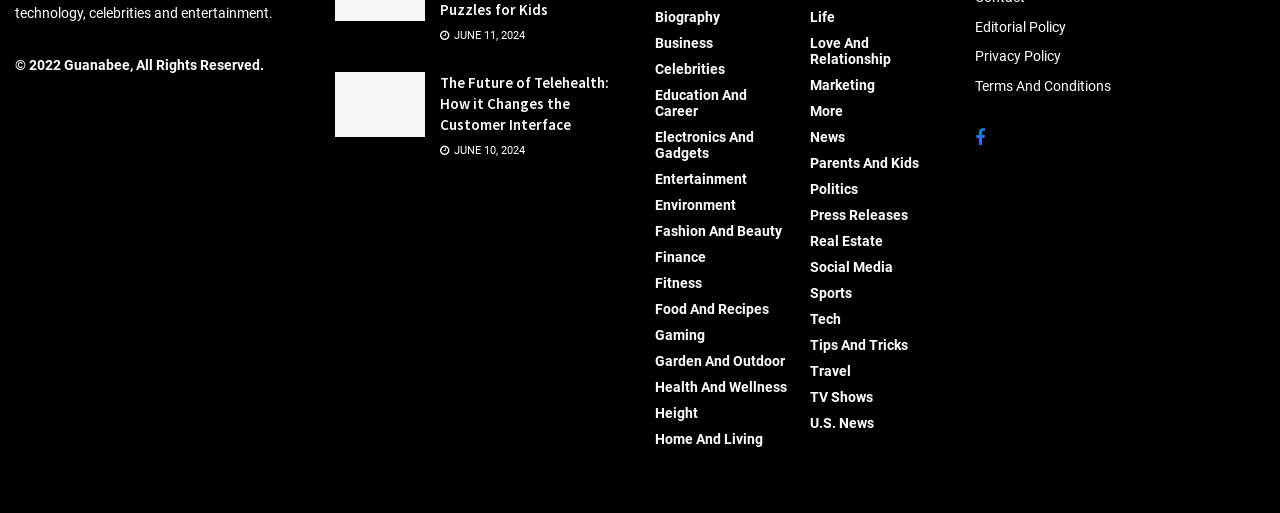Give a one-word or short phrase answer to the question: 
What is the date of the first article?

JUNE 11, 2024